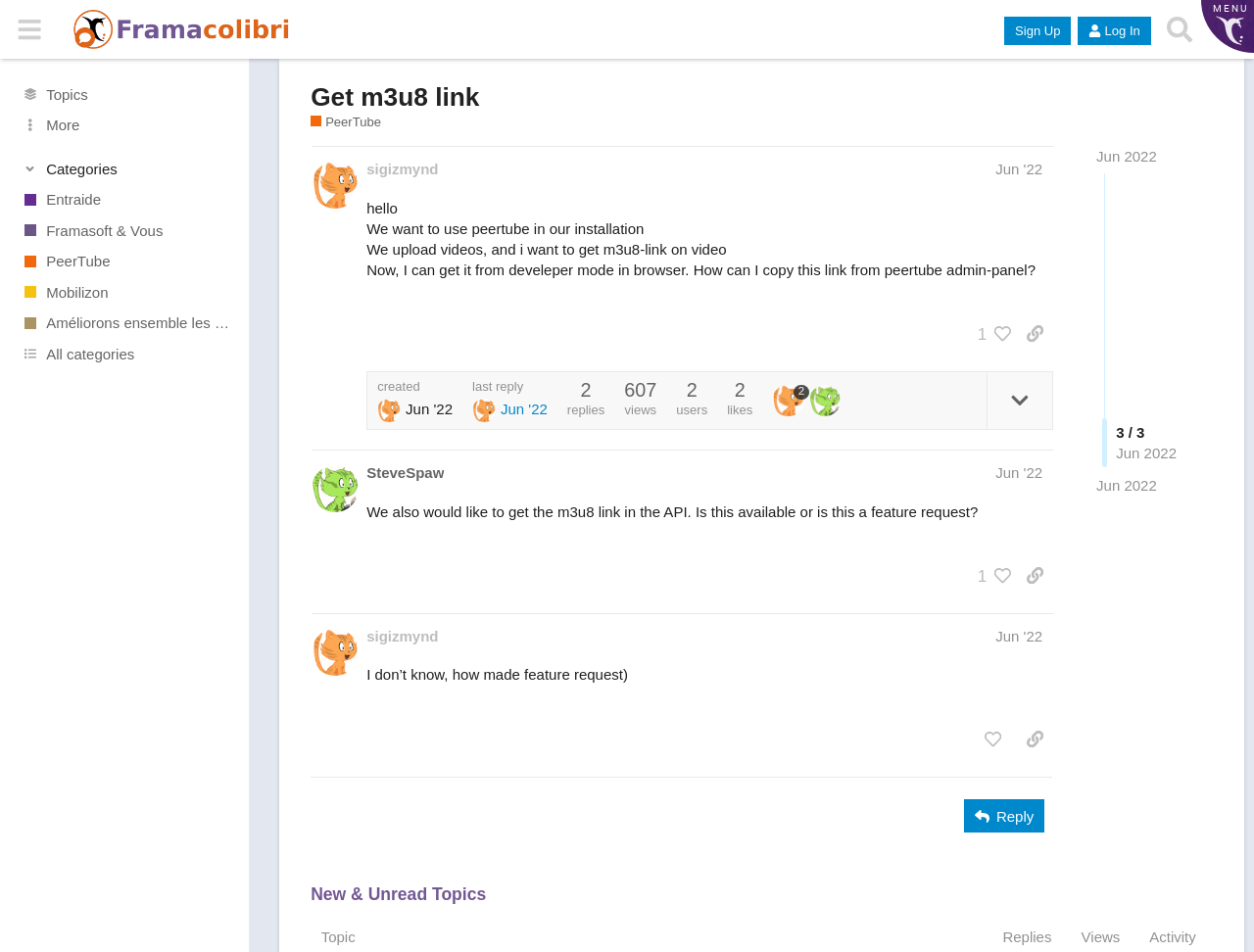Using floating point numbers between 0 and 1, provide the bounding box coordinates in the format (top-left x, top-left y, bottom-right x, bottom-right y). Locate the UI element described here: Sign Up

[0.801, 0.017, 0.854, 0.047]